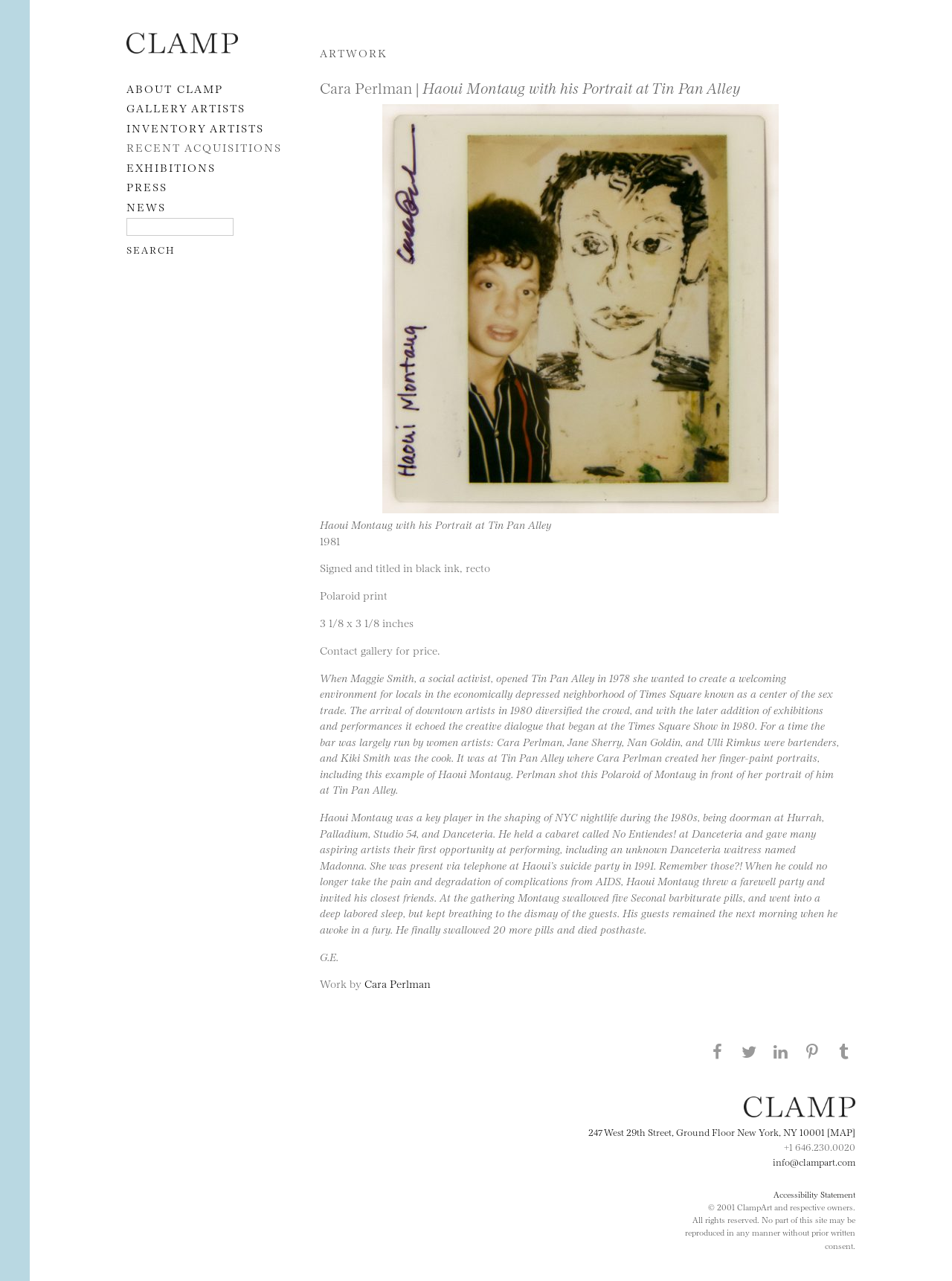What is the name of the social activist who opened Tin Pan Alley?
Give a one-word or short phrase answer based on the image.

Maggie Smith